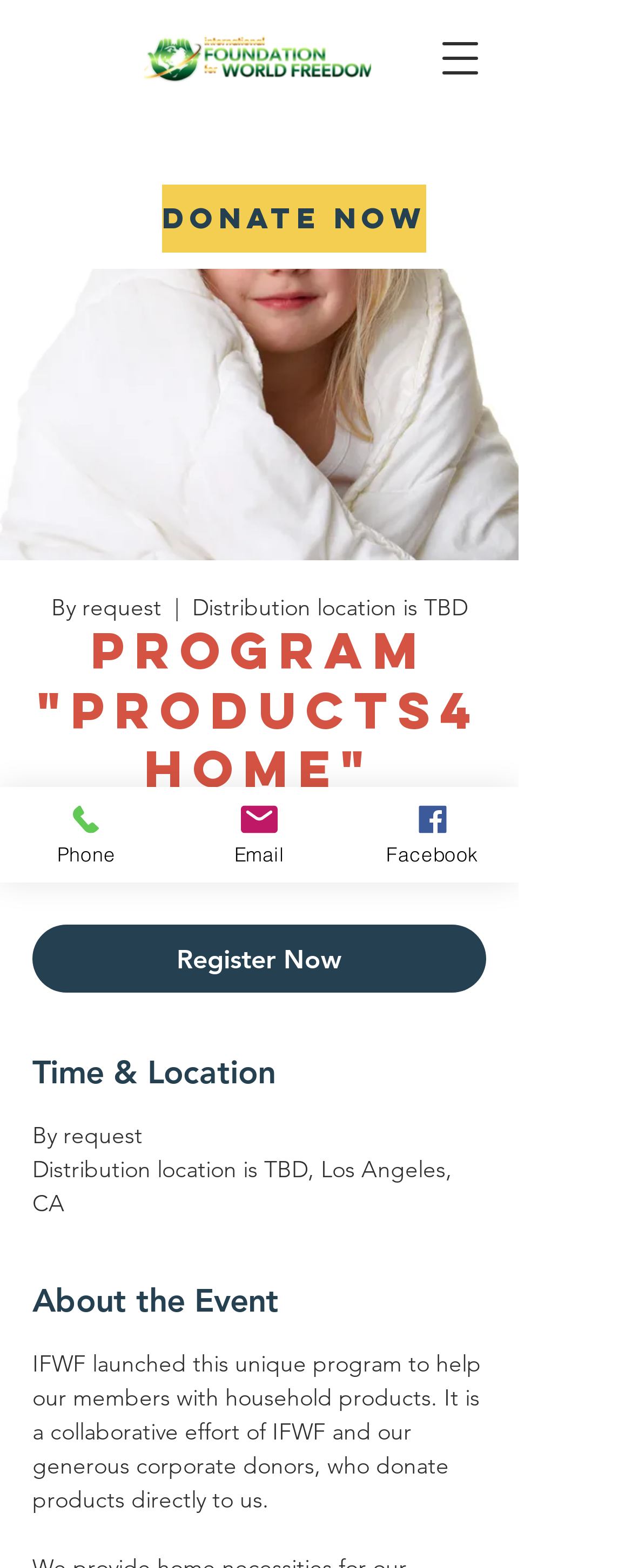Write an exhaustive caption that covers the webpage's main aspects.

The webpage appears to be about a program called "Products4Home" offered by an organization called IFWF (If World Freedom). At the top left of the page, there is a logo of IFWF, which is an image link. Next to the logo, there is a "Donate Now" link. 

On the top right, there is a navigation menu button with an image of the program "Products4Home". When the button is clicked, a dialog box opens, displaying information about the program. 

Inside the dialog box, there is a heading that reads "Program 'Products4Home'" followed by a description that says "This program is for refugees, immigrants, and their families." Below this, there is a "Register Now" button. 

Further down, there are three sections: "Time & Location", "About the Event", and a description of the program. The "Time & Location" section has two lines of text, "By request" and "Distribution location is TBD, Los Angeles, CA". The "About the Event" section has a paragraph of text that explains the purpose of the program, which is to help members with household products through a collaborative effort with corporate donors.

At the bottom of the page, there are three links to contact the organization: "Phone", "Email", and "Facebook", each accompanied by an image.